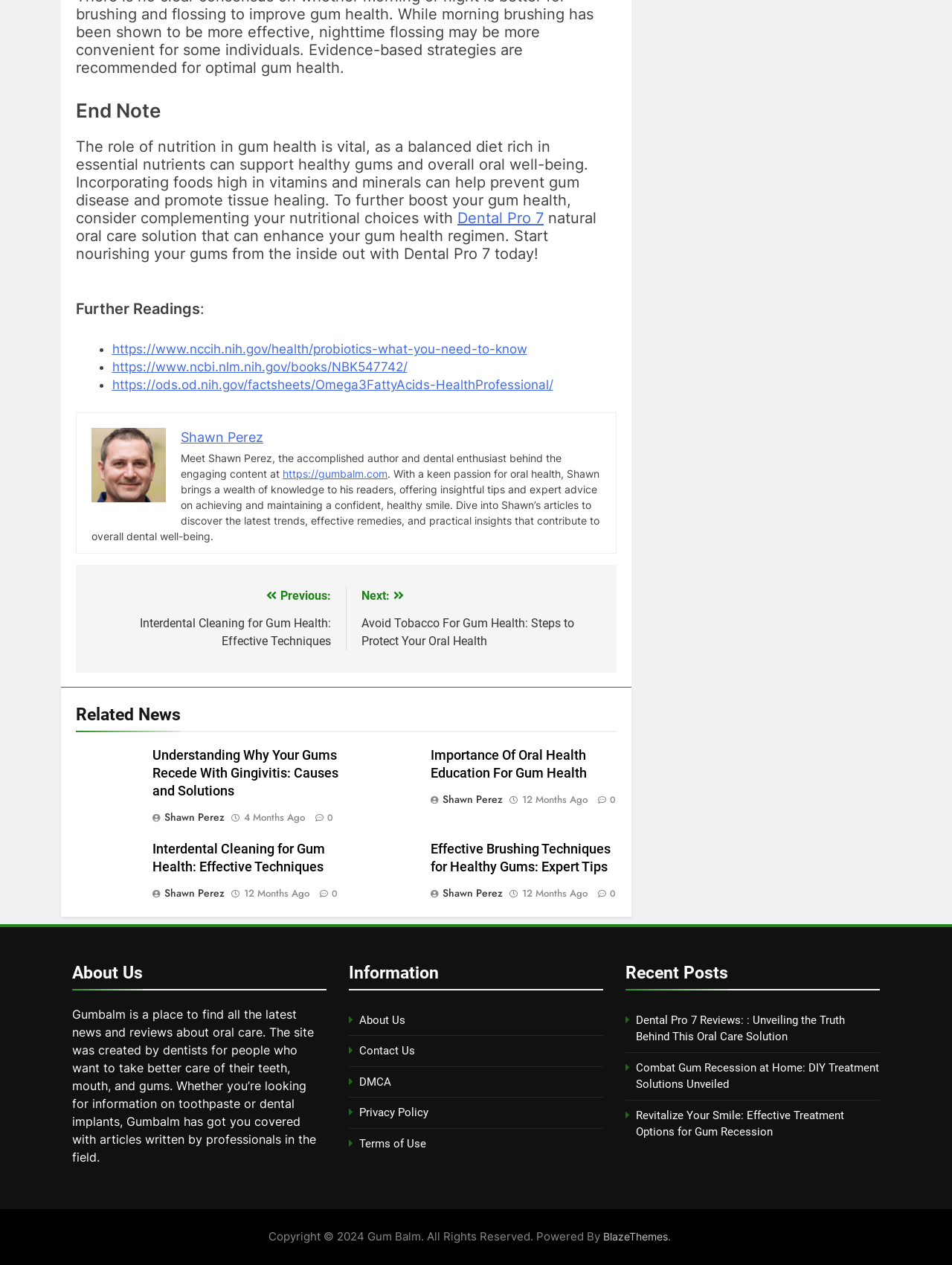Please specify the bounding box coordinates of the area that should be clicked to accomplish the following instruction: "Click on the 'Contact Us' link". The coordinates should consist of four float numbers between 0 and 1, i.e., [left, top, right, bottom].

[0.377, 0.826, 0.436, 0.836]